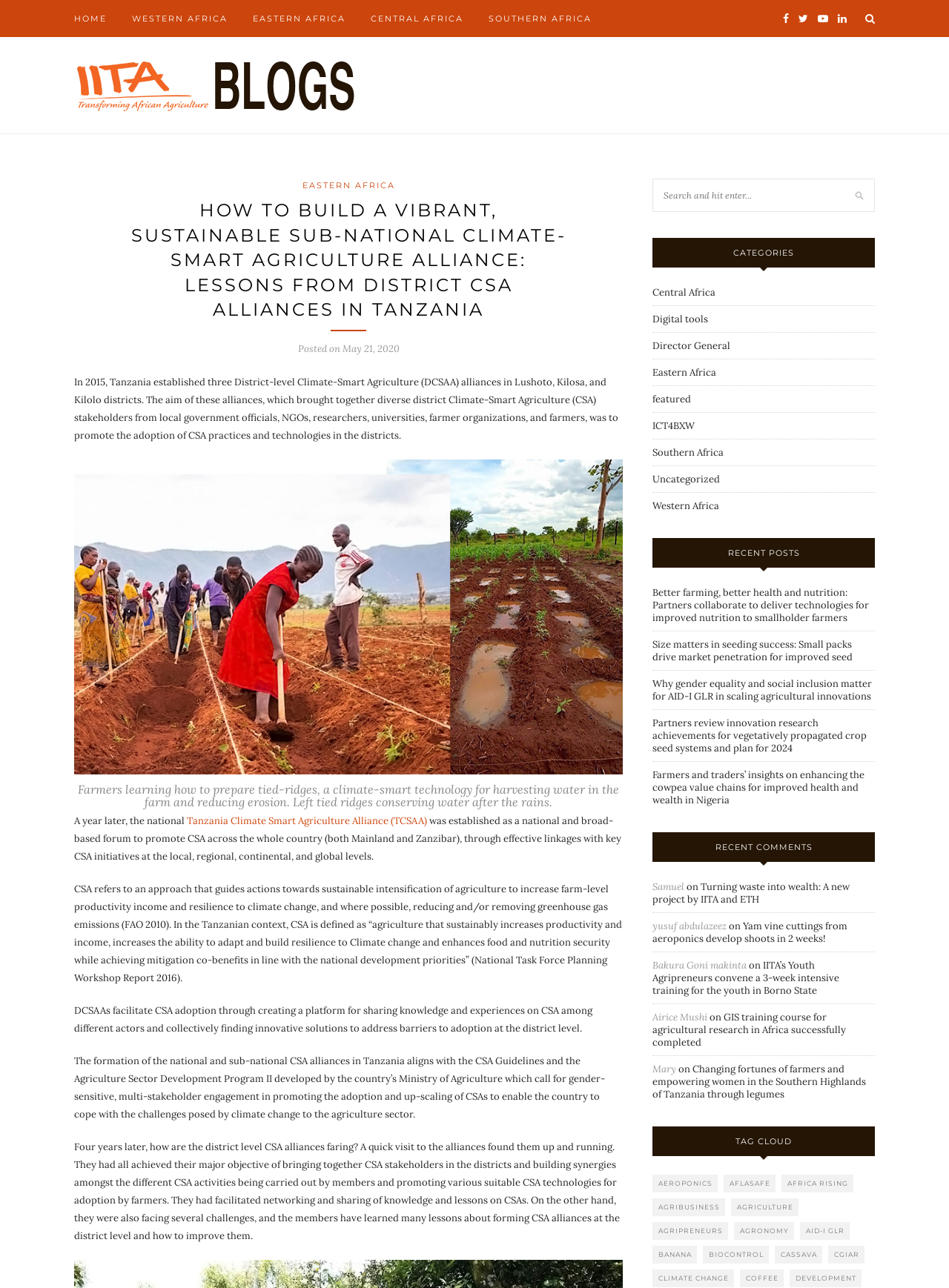Bounding box coordinates are specified in the format (top-left x, top-left y, bottom-right x, bottom-right y). All values are floating point numbers bounded between 0 and 1. Please provide the bounding box coordinate of the region this sentence describes: aria-label="LinkedIn Made for STEAM"

None